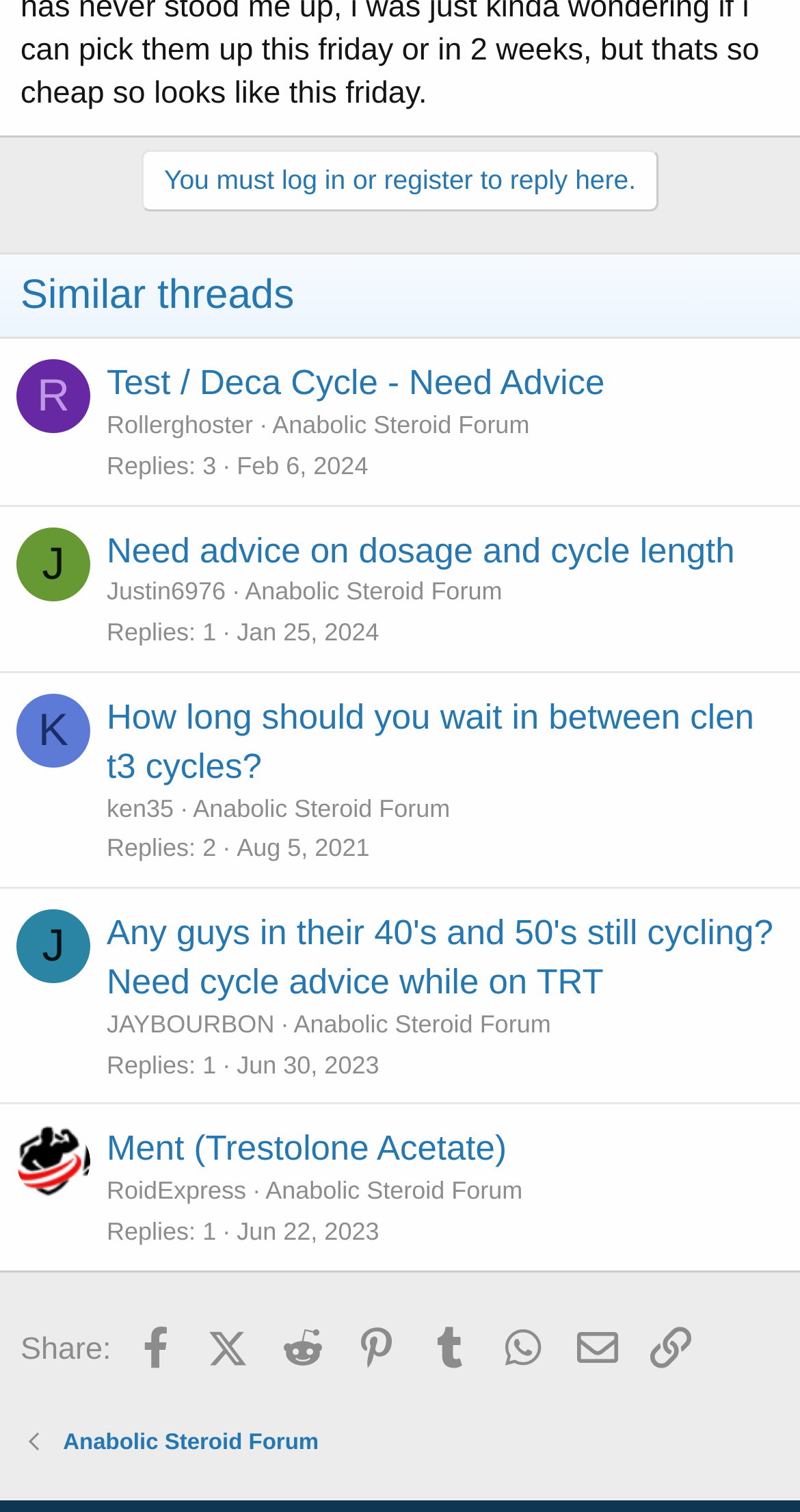Given the following UI element description: "Ment (Trestolone Acetate)", find the bounding box coordinates in the webpage screenshot.

[0.133, 0.747, 0.633, 0.773]